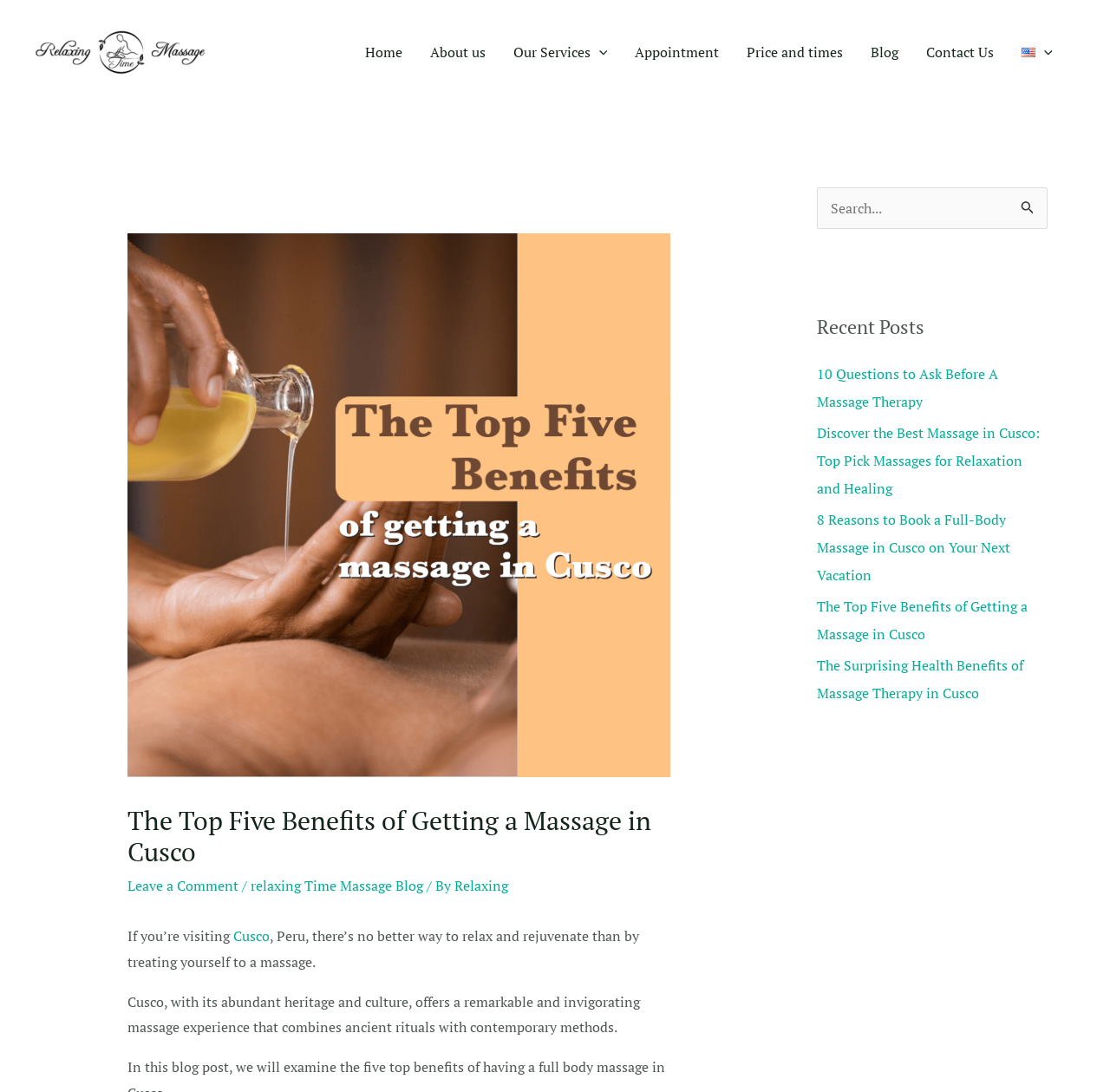Pinpoint the bounding box coordinates of the area that must be clicked to complete this instruction: "Click the 'Home Page' link".

None